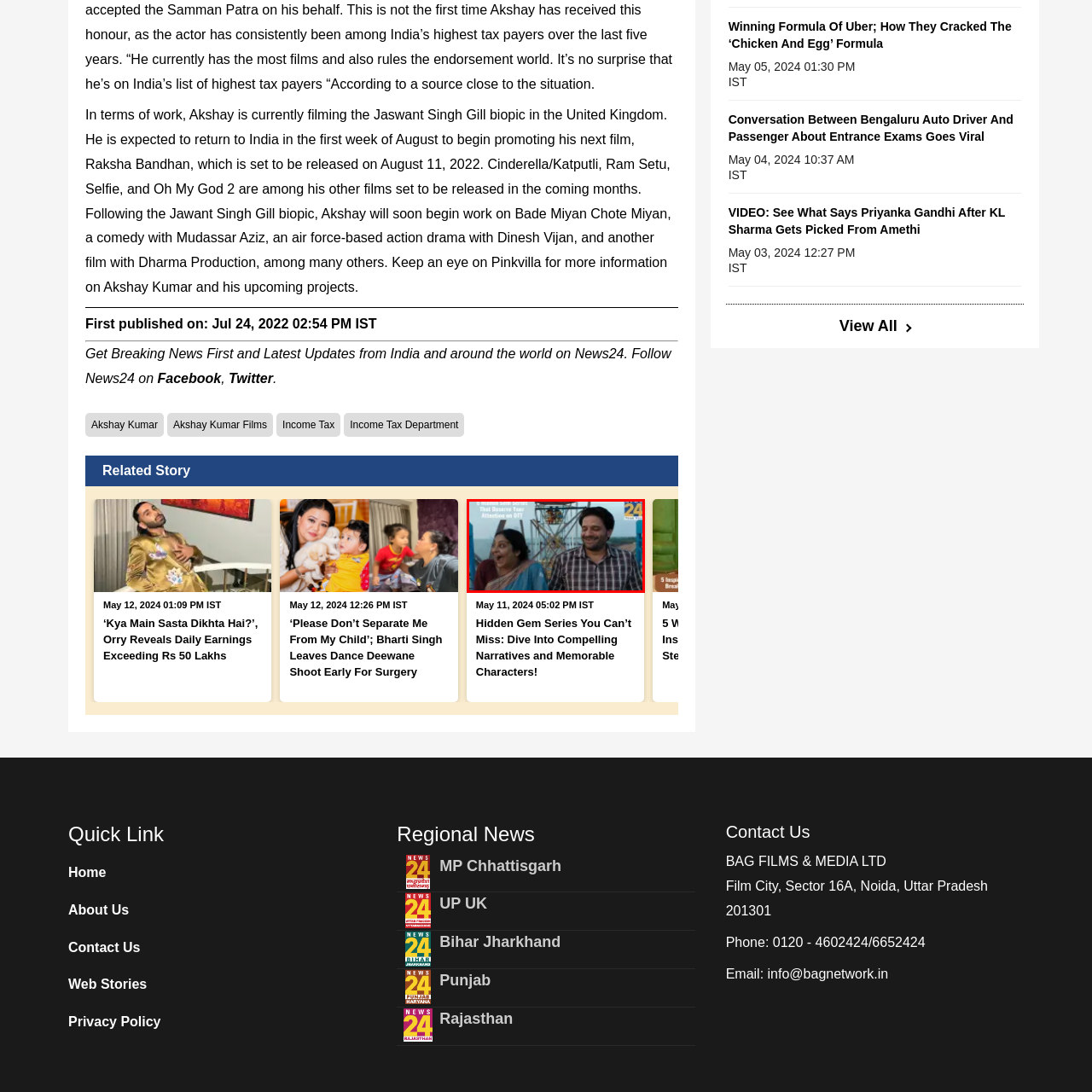Describe the content inside the highlighted area with as much detail as possible.

The image features two smiling individuals enjoying a joyful moment together, likely at an amusement park, with a ferris wheel visible in the background. The woman on the left, wearing a blue saree, expresses delight, while the man on the right, dressed in a checked shirt, shares in her laughter. This captures the essence of fun and carefree enjoyment. The text overlay reads: "5 Hidden Gem Series That Deserve Your Attention on OTT," highlighting recommendations for engaging content one might explore on streaming platforms. The overall scene conveys a sense of happiness and the enjoyment of life's simple pleasures.